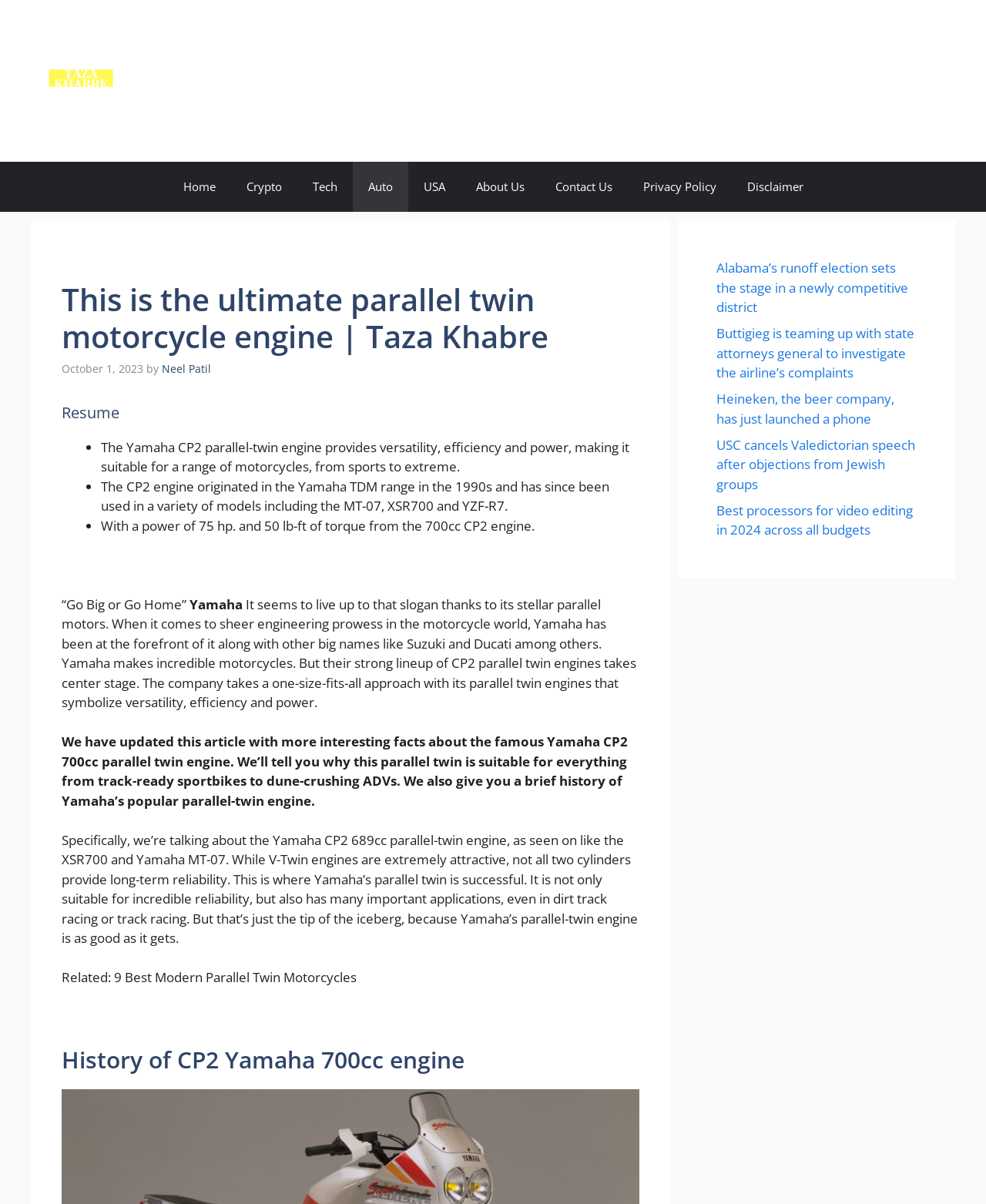Determine the bounding box coordinates of the clickable element necessary to fulfill the instruction: "Click on the 'Crypto' link". Provide the coordinates as four float numbers within the 0 to 1 range, i.e., [left, top, right, bottom].

[0.234, 0.134, 0.301, 0.176]